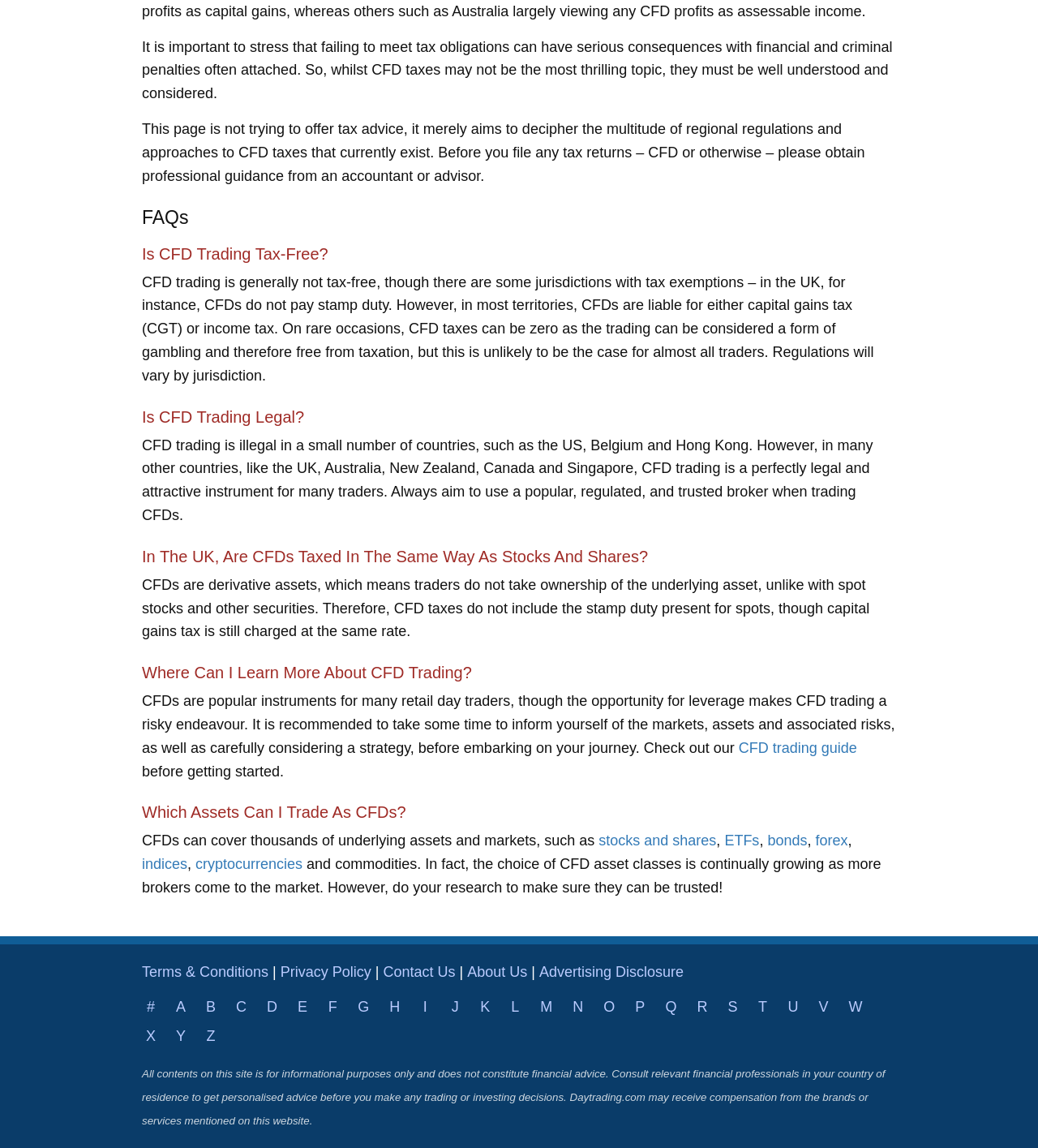Can you specify the bounding box coordinates for the region that should be clicked to fulfill this instruction: "Click on 'CFD trading guide'".

[0.711, 0.644, 0.826, 0.658]